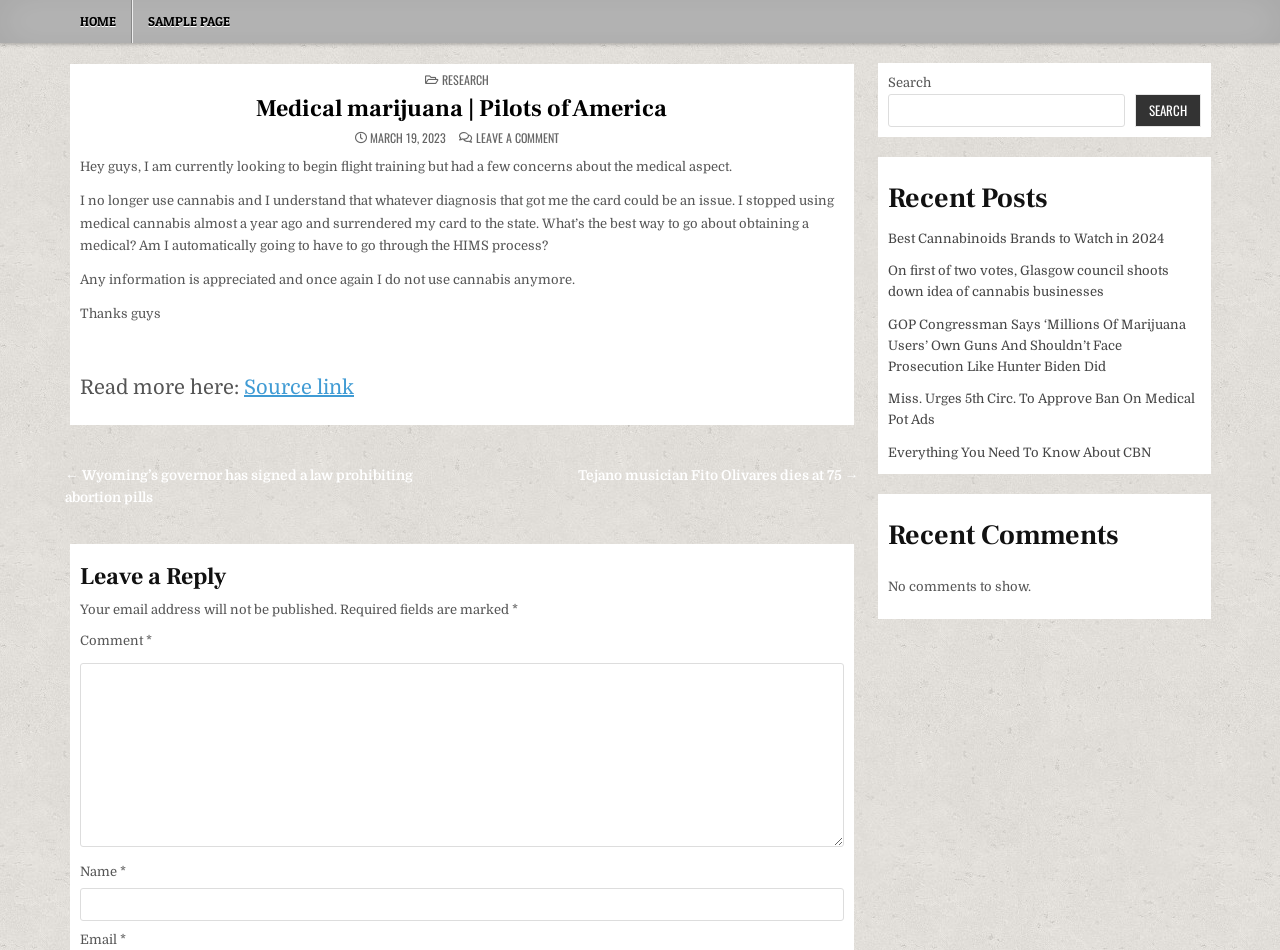Based on the image, give a detailed response to the question: What is the category of the post navigation links?

The post navigation links, such as 'Tejano musician Fito Olivares dies at 75 →' and '← Wyoming’s governor has signed a law prohibiting abortion pills', suggest that the category of these links is news articles or blog posts.